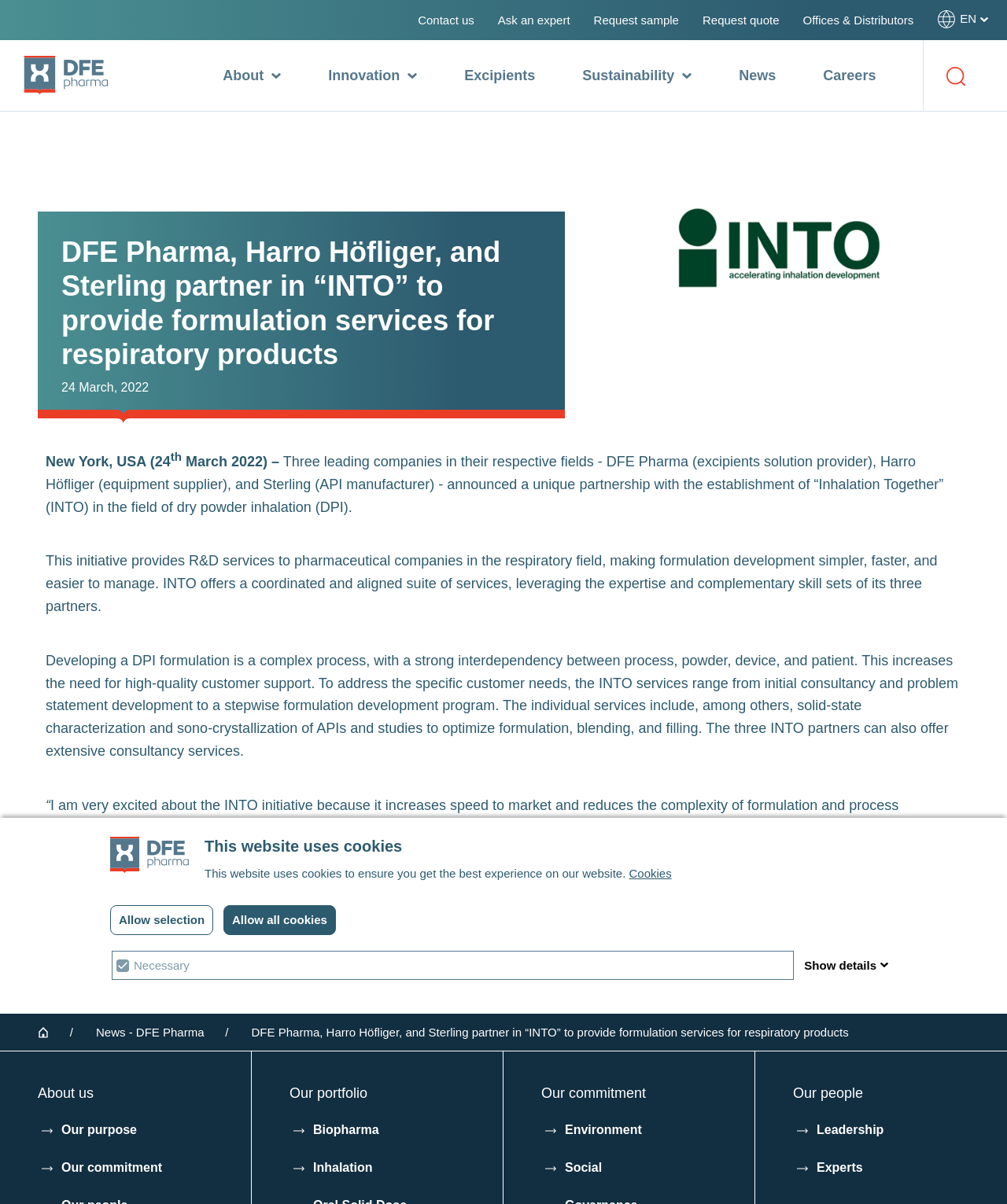Generate a thorough description of the webpage.

This webpage is about DFE Pharma, Harro Höfliger, and Sterling partnering in "INTO" to provide formulation services for respiratory products. At the top of the page, there is a navigation menu with links to "Contact us", "Ask an expert", "Request sample", "Request quote", and "Offices & Distributors". To the right of the navigation menu, there is a language selection button.

Below the navigation menu, there is a heading "Navigation" followed by a list of links to different sections of the website, including "About", "Innovation", "Excipients", "Sustainability", "News", and "Careers". There is also a search box at the top right corner of the page.

The main content of the page is an article about the partnership between DFE Pharma, Harro Höfliger, and Sterling. The article is divided into several sections, including a heading, a time stamp, and a figure with an image. The text describes the partnership and its goals, including providing R&D services to pharmaceutical companies in the respiratory field.

There are several paragraphs of text, including quotes from Martti Hedman, CEO of DFE Pharma. The text is accompanied by links to more information, including a link to the INTO website. At the bottom of the page, there are links to share the article on social media, as well as links to navigate back to the news overview and to other sections of the website.

On the right side of the page, there is a cookie notice dialog with buttons to allow selection, allow all cookies, and show details.